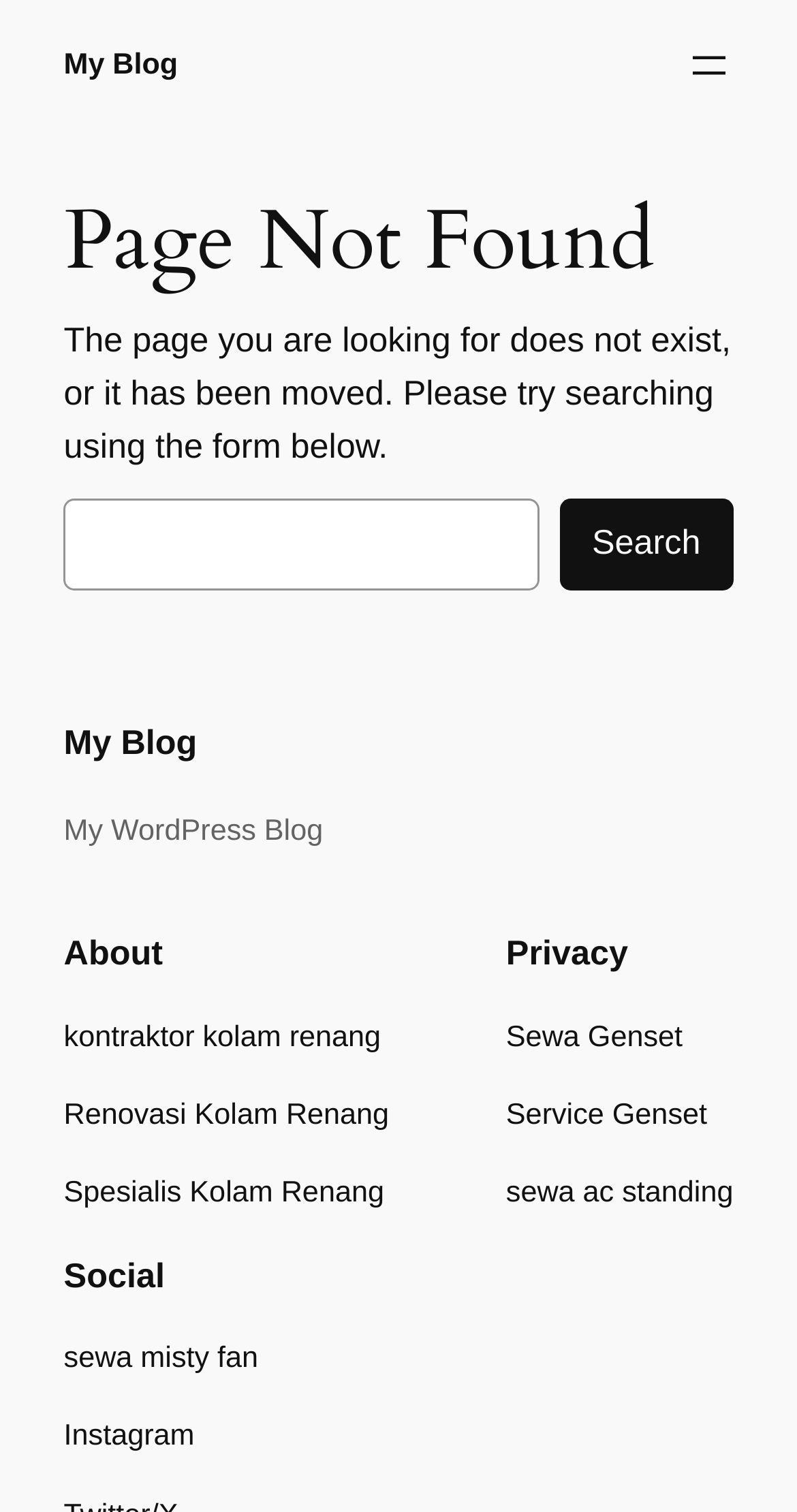Look at the image and give a detailed response to the following question: What is the category of the link 'Sewa Genset'?

The link 'Sewa Genset' is located in the navigation section under the 'Privacy' heading, suggesting that it is related to privacy or services related to genset.